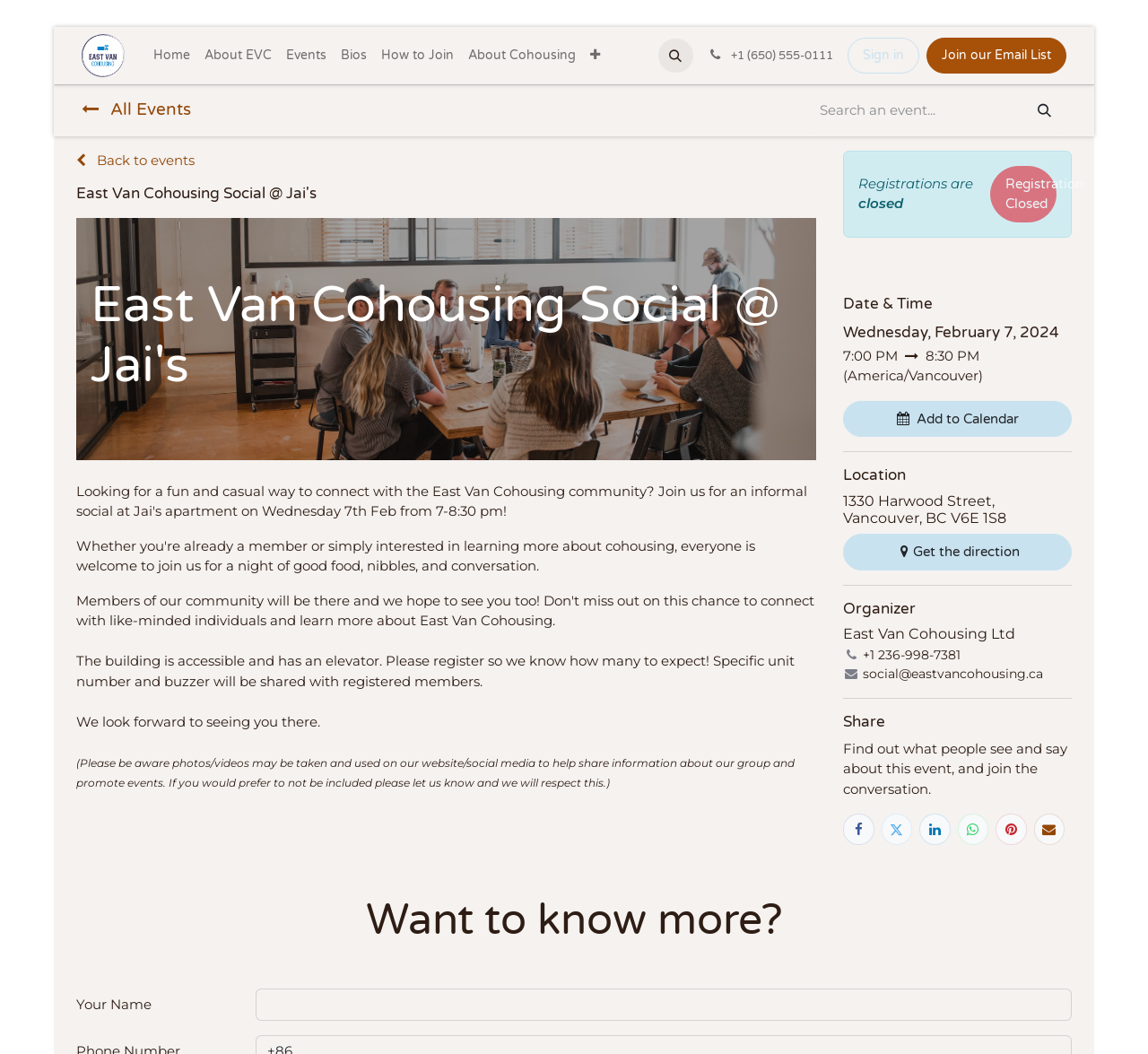Please provide a detailed answer to the question below based on the screenshot: 
What is the phone number of the event organizer?

I found the phone number of the event organizer by looking at the image elements on the webpage. The image element with the text '+1 236-998-7381' is the phone number of the event organizer.